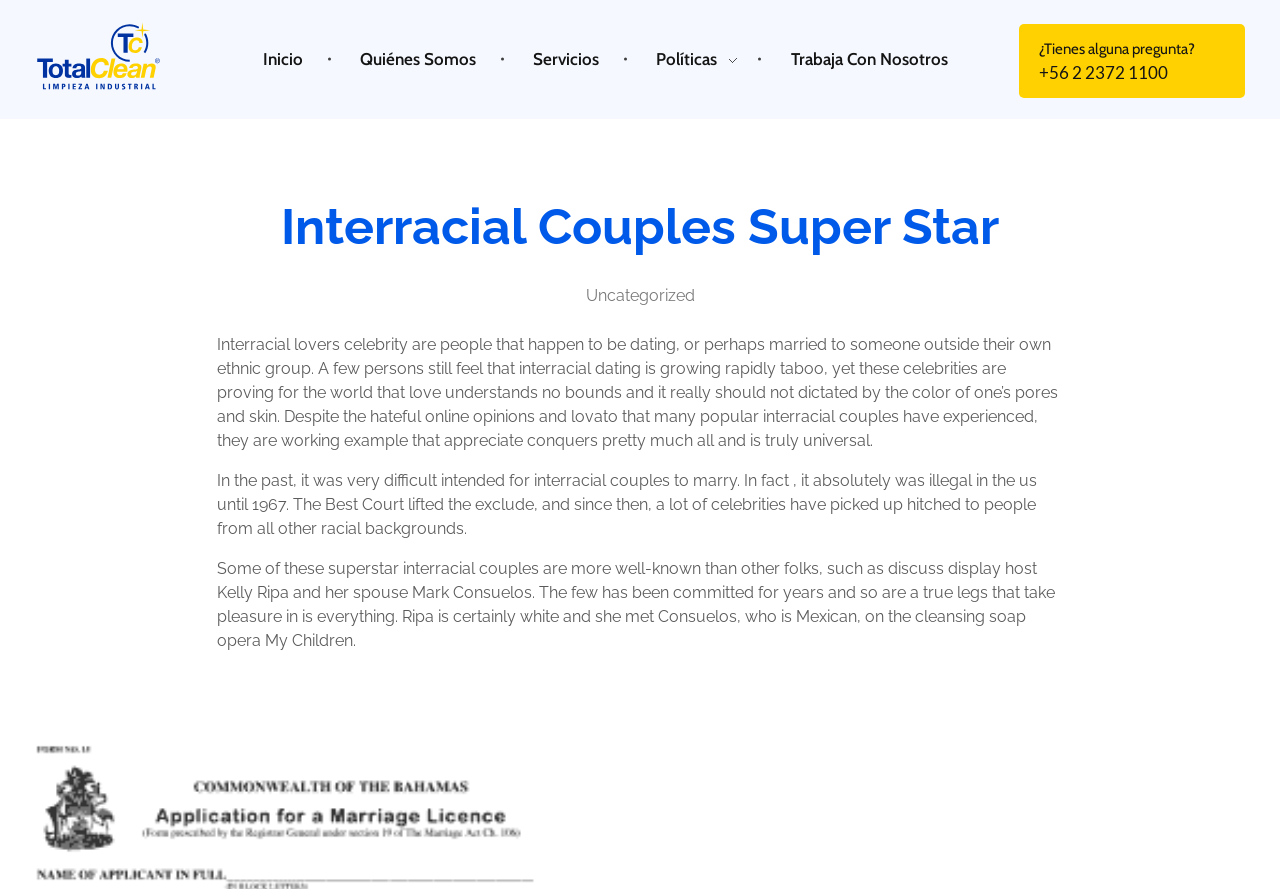Refer to the image and answer the question with as much detail as possible: What is the occupation of Kelly Ripa?

I determined the answer by reading the static text element that mentions Kelly Ripa as a discuss display host. This suggests that Kelly Ripa is a discuss display host.